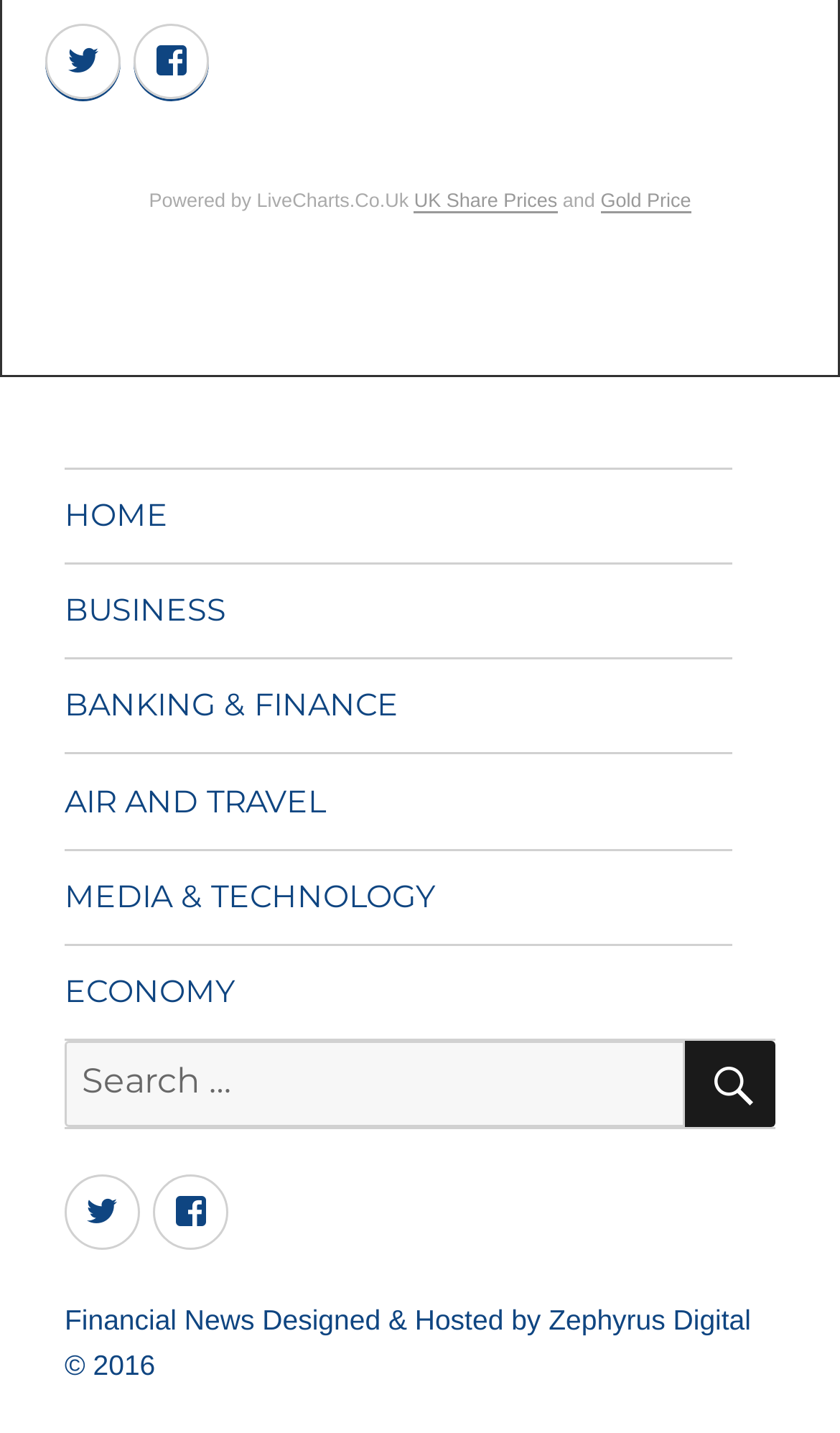Please provide a brief answer to the following inquiry using a single word or phrase:
What is the text above the search box?

Search for: